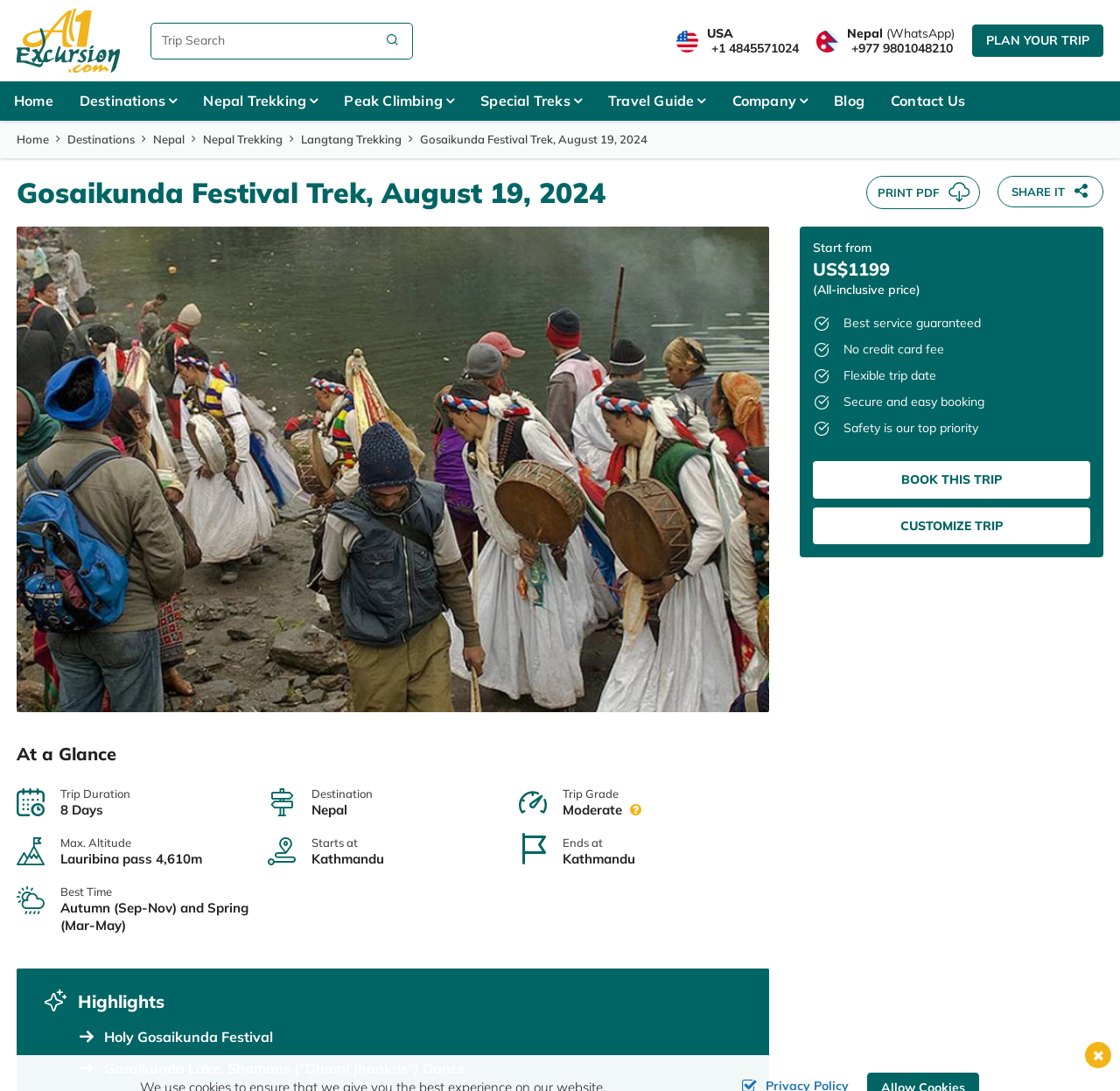Please locate the clickable area by providing the bounding box coordinates to follow this instruction: "Download trip details in PDF".

[0.773, 0.161, 0.875, 0.192]